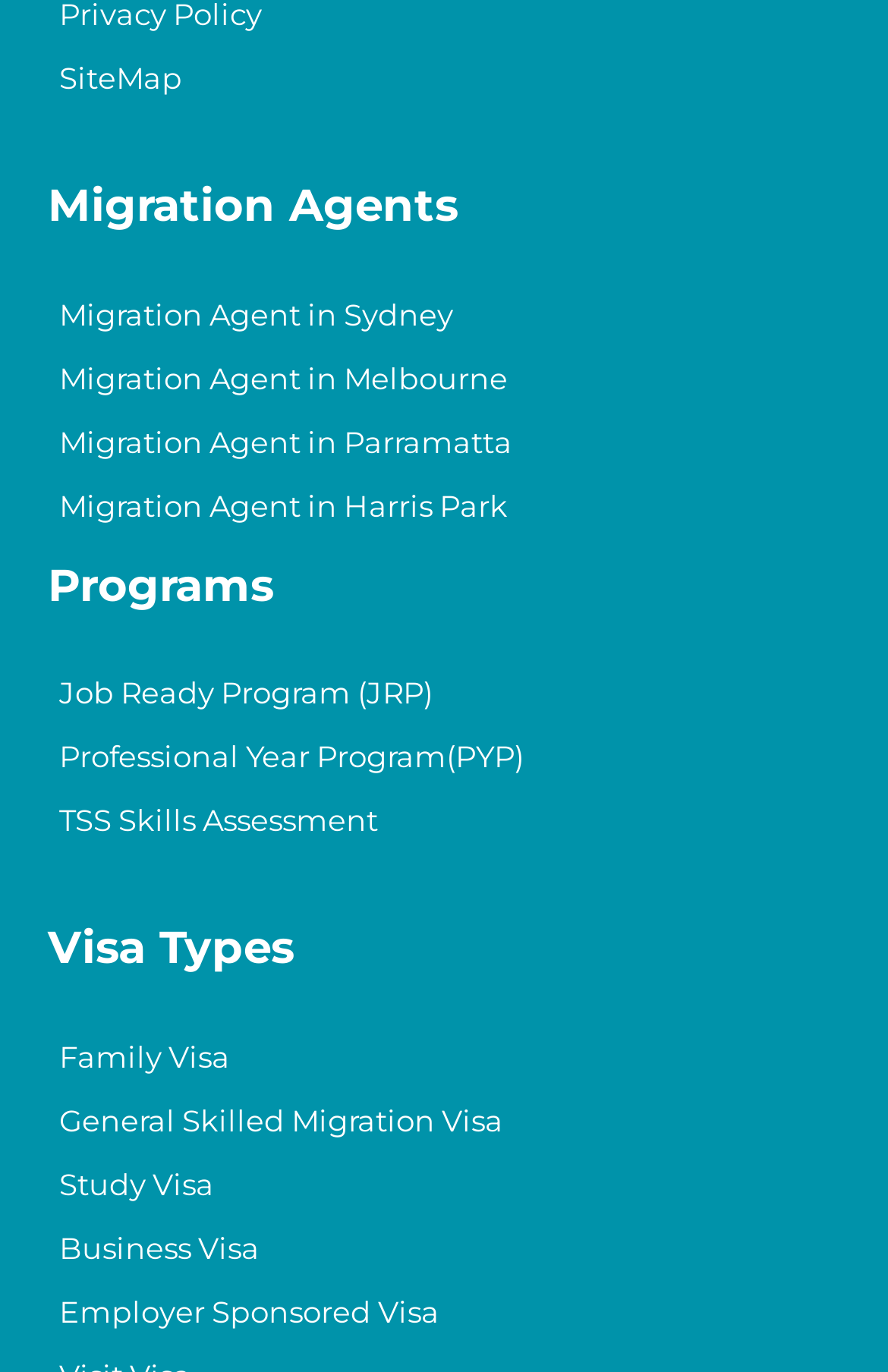Please provide the bounding box coordinates for the element that needs to be clicked to perform the instruction: "Check Study Visa options". The coordinates must consist of four float numbers between 0 and 1, formatted as [left, top, right, bottom].

[0.067, 0.849, 0.241, 0.875]